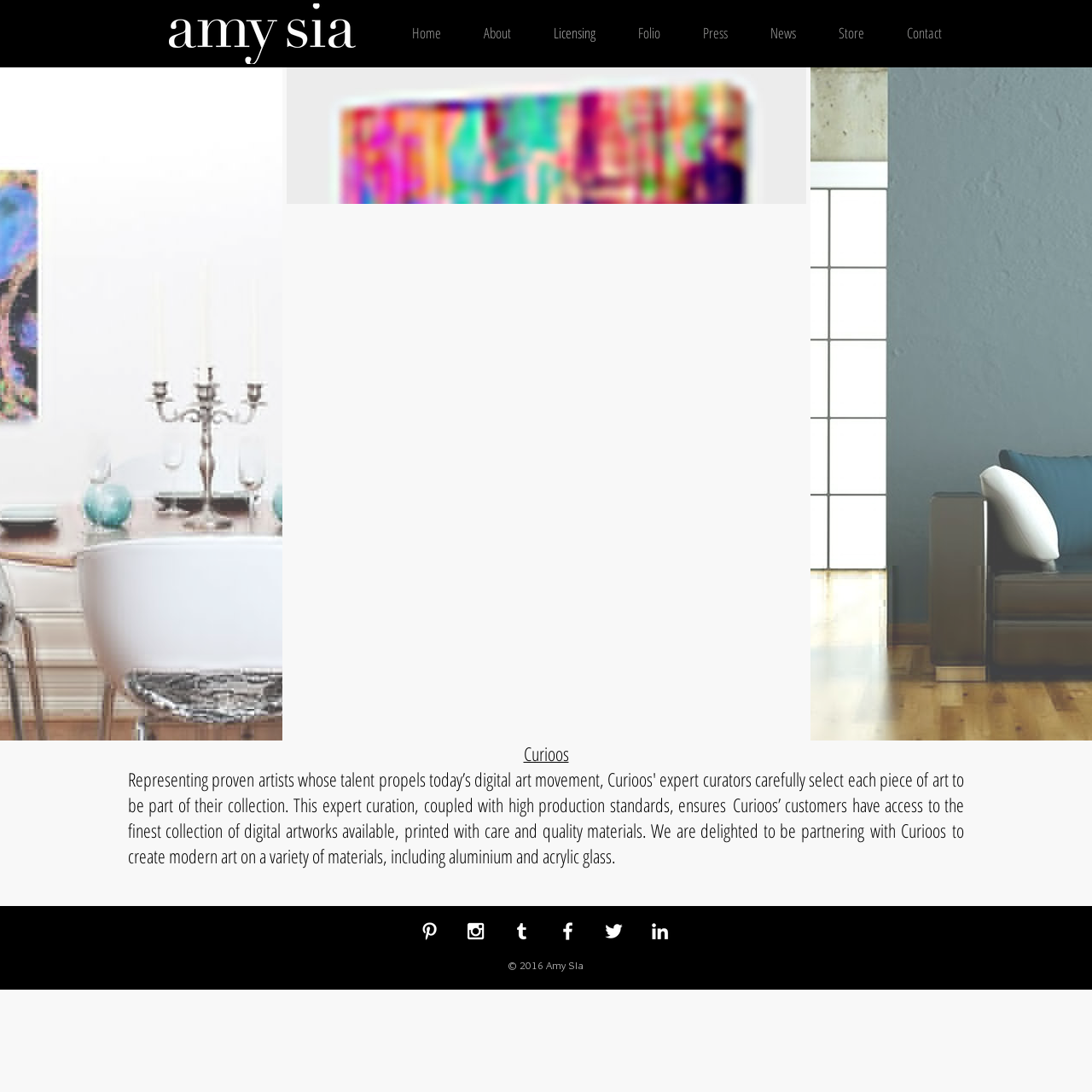What is the position of the 'Folio' link in the navigation menu?
Based on the image content, provide your answer in one word or a short phrase.

Fourth